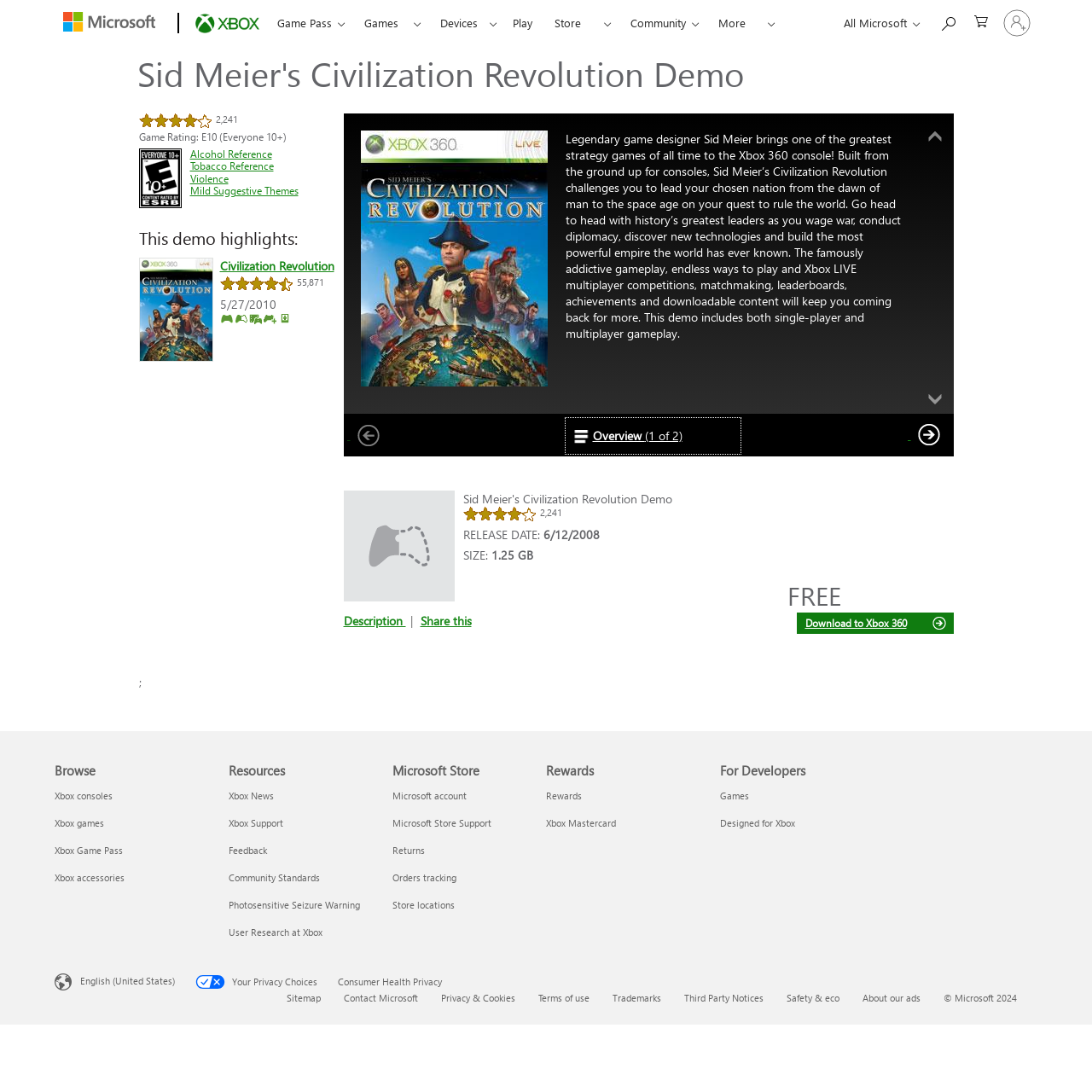Explain the features and main sections of the webpage comprehensively.

The webpage is about Sid Meier's Civilization Revolution Demo, a game demo available for download on Xbox 360. At the top of the page, there are links to Microsoft and Xbox, as well as a navigation menu with various options, including Game Pass, Games, Devices, Play, Store, Community, and More.

Below the navigation menu, there is a search bar and a link to sign in to an account. The main content of the page is divided into two sections. The left section contains a heading with the game title, a rating of 4 out of 5 stars from 2241 reviews, and a brief description of the game. There is also an image of the game and several links to related content, such as game demos, videos, and add-ons.

The right section of the main content area contains a detailed description of the game, including its features and gameplay. There is also a tab list with options to view the game's overview, description, and reviews. Below the tab list, there are links to download the demo to Xbox 360 and to share the game with others.

At the bottom of the page, there is a footer section with links to various resources, including Xbox consoles, games, Game Pass, accessories, news, support, and community standards. There are also links to Microsoft Store, Rewards, and resources for developers.